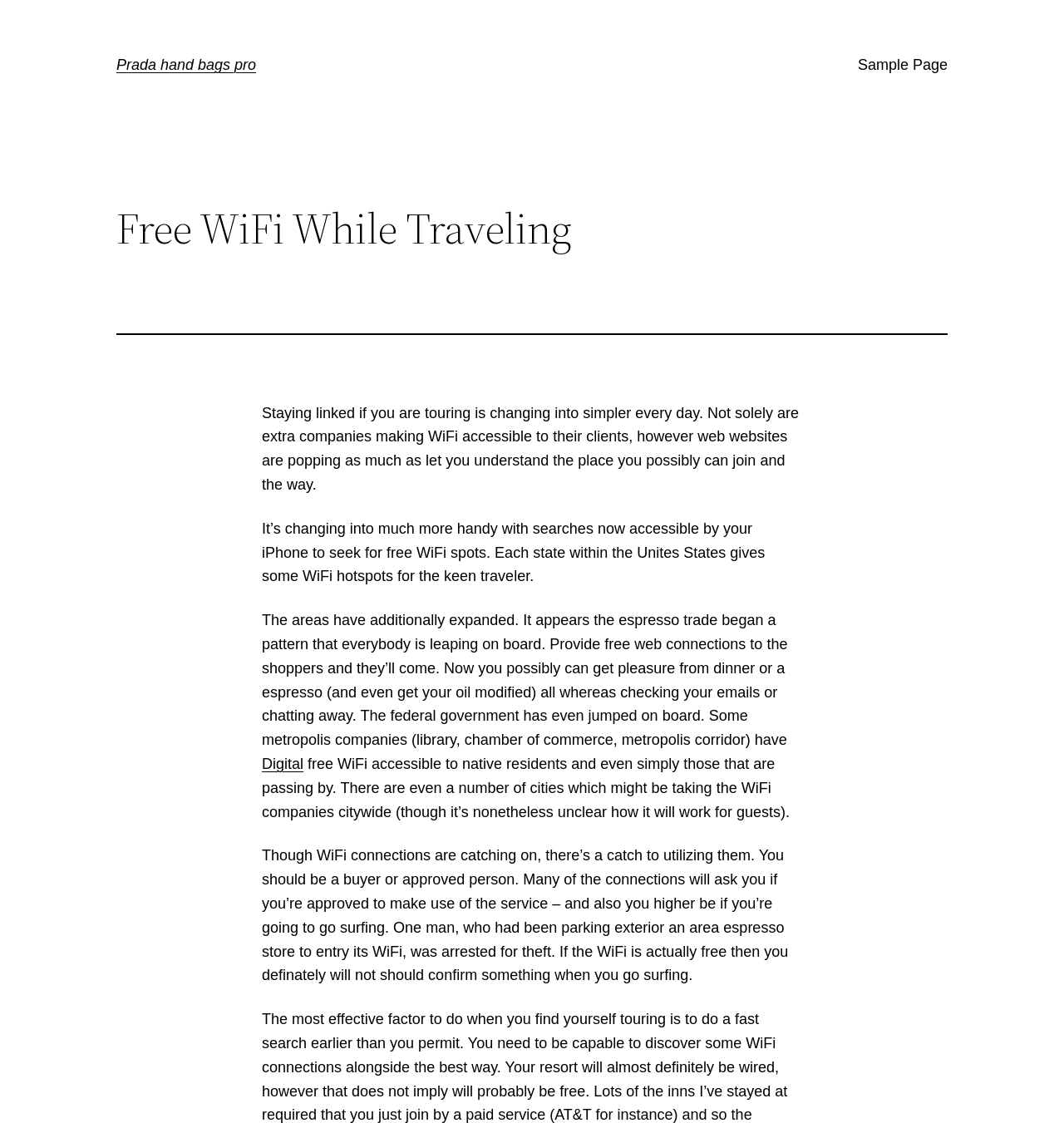Refer to the image and provide a thorough answer to this question:
What can you do while getting your oil changed?

According to the webpage, you can enjoy dinner or a coffee, and even get your oil changed, all while checking your emails or chatting away, thanks to the availability of free WiFi connections.